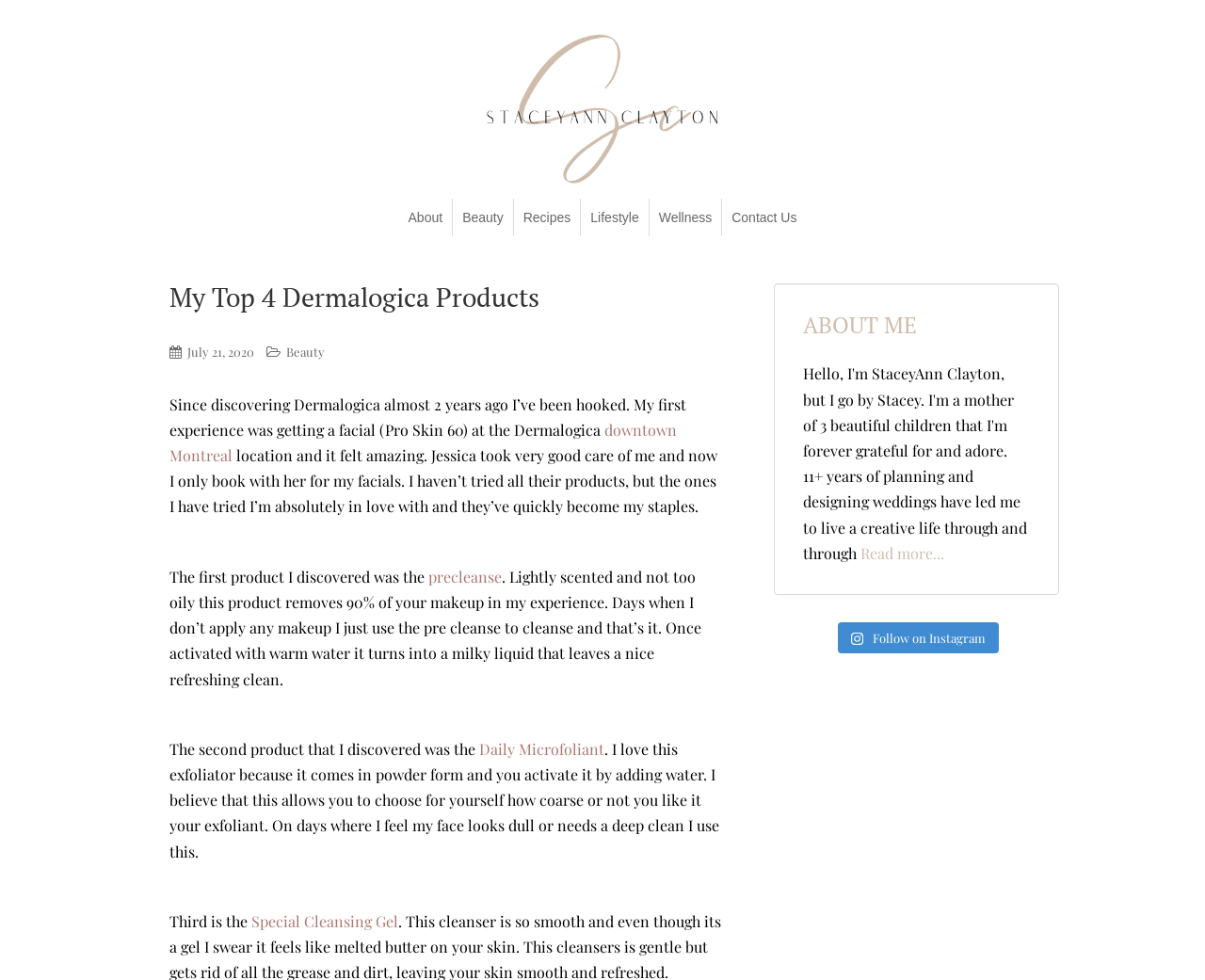Determine the bounding box coordinates for the area that needs to be clicked to fulfill this task: "Learn more about the author". The coordinates must be given as four float numbers between 0 and 1, i.e., [left, top, right, bottom].

[0.714, 0.554, 0.783, 0.574]